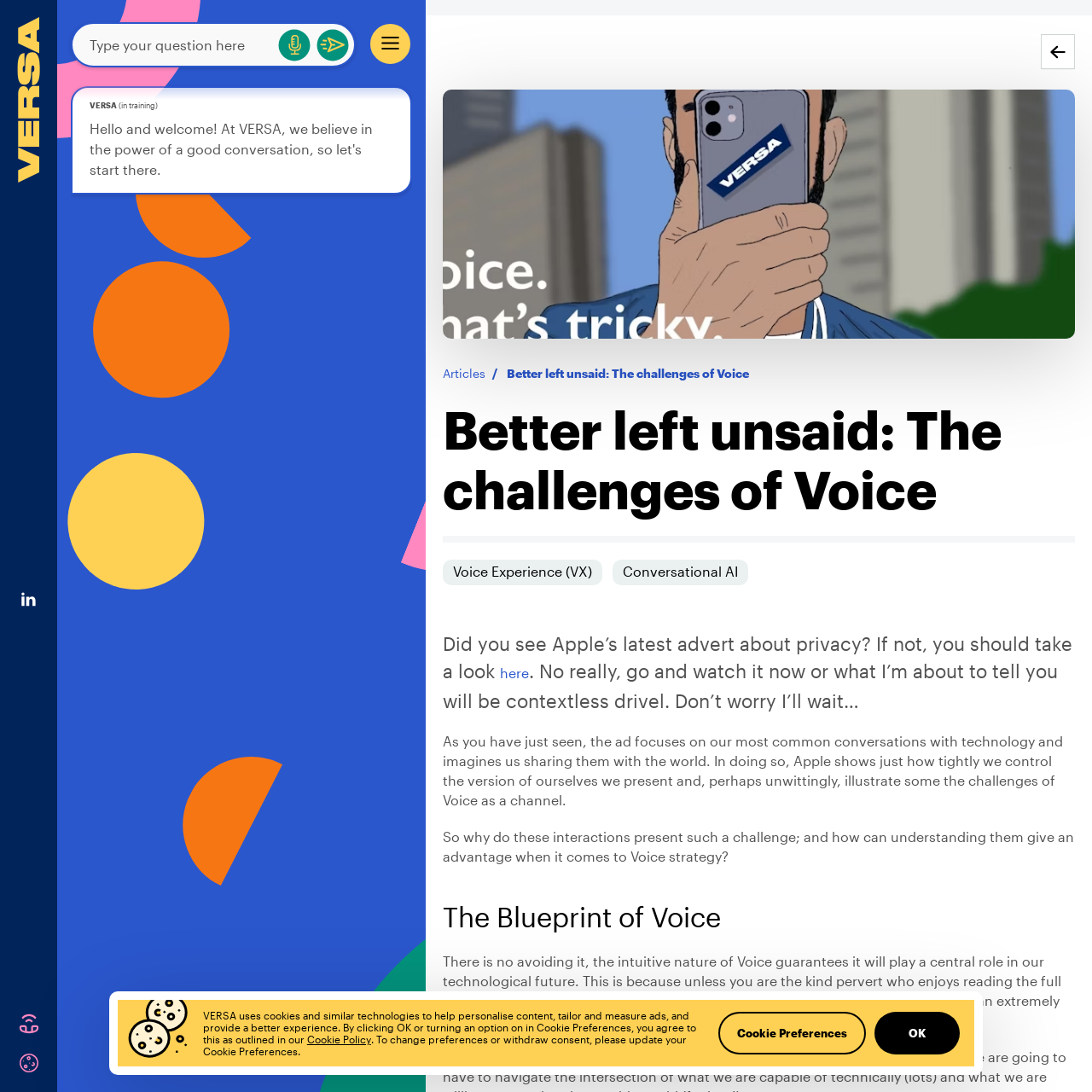Extract the bounding box coordinates of the UI element described: "alt="Linkedin social media link"". Provide the coordinates in the format [left, top, right, bottom] with values ranging from 0 to 1.

[0.016, 0.542, 0.037, 0.555]